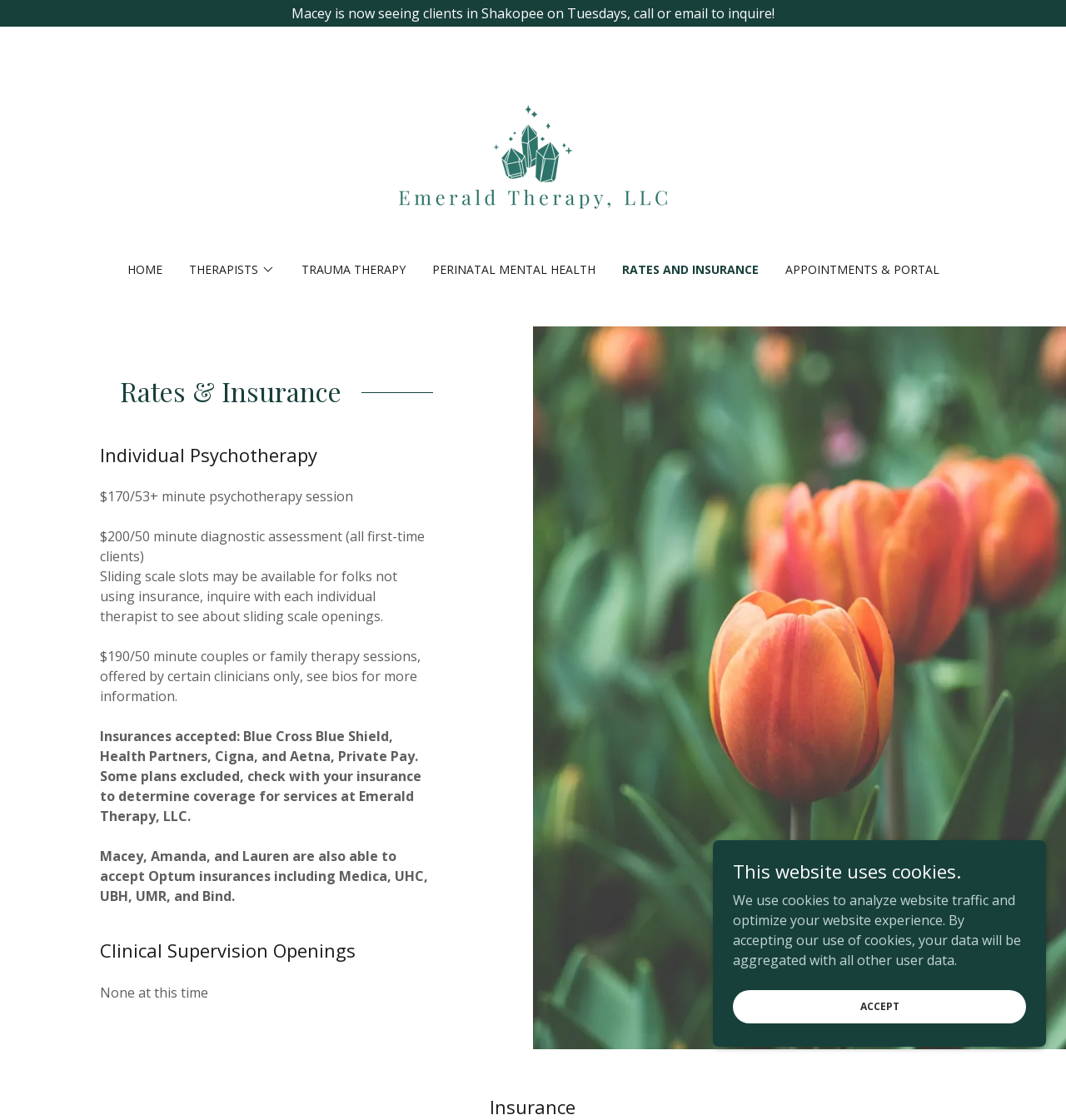What is the purpose of the link 'APPOINTMENTS & PORTAL'?
Answer with a single word or short phrase according to what you see in the image.

To make appointments or access portal